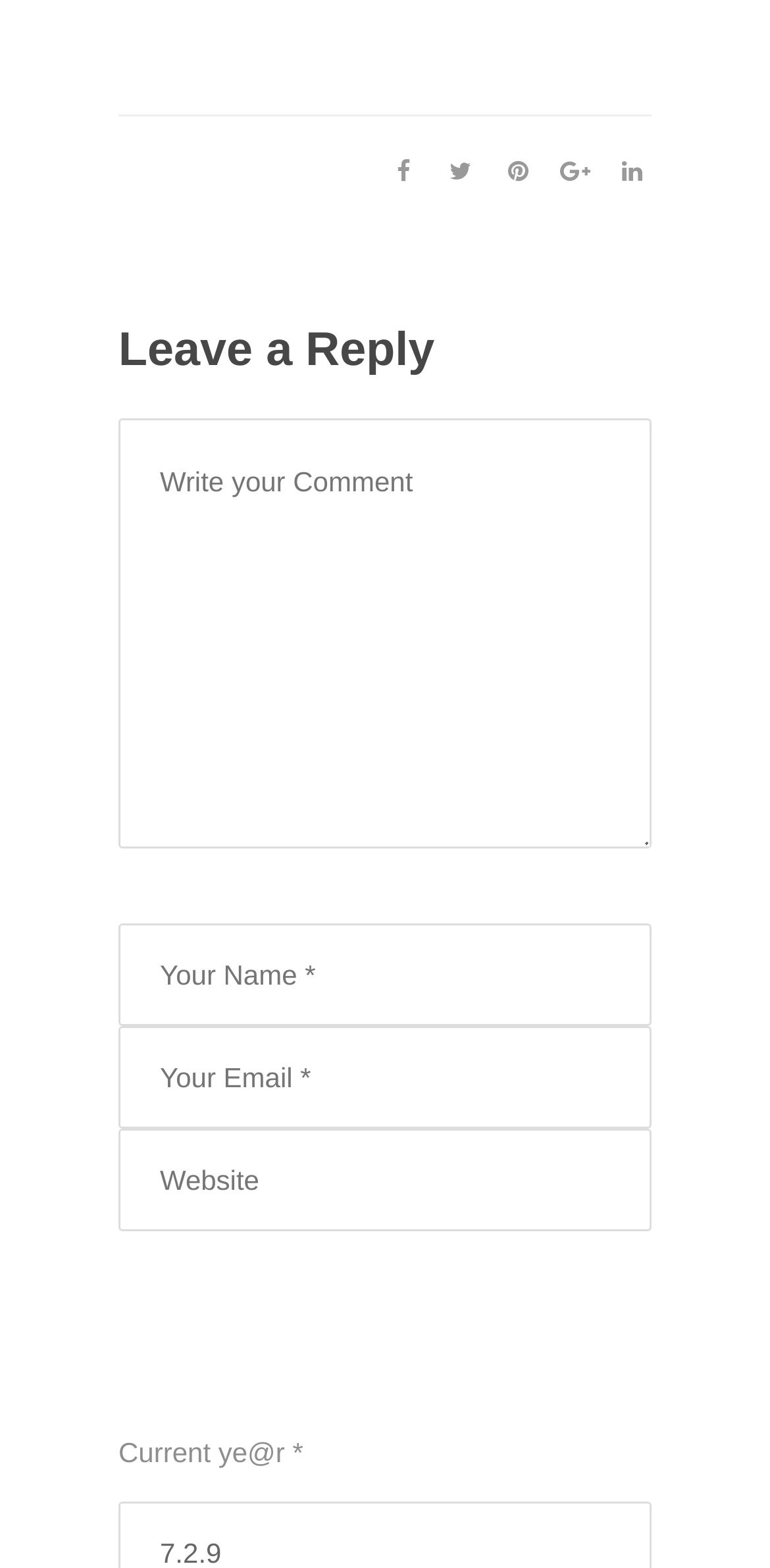Can you specify the bounding box coordinates of the area that needs to be clicked to fulfill the following instruction: "Post a comment"?

[0.154, 0.832, 0.628, 0.893]